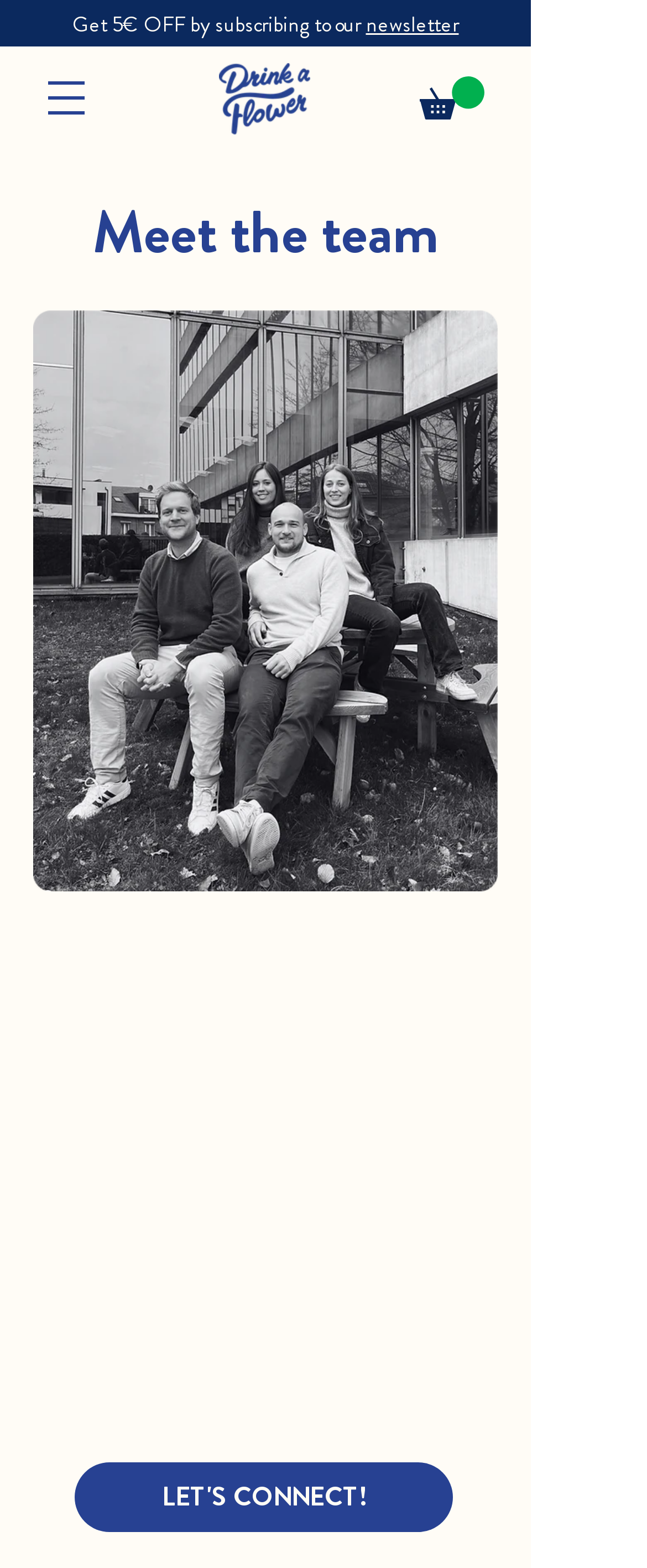What is the call-to-action at the bottom of the page?
Please provide a single word or phrase in response based on the screenshot.

LET'S CONNECT!